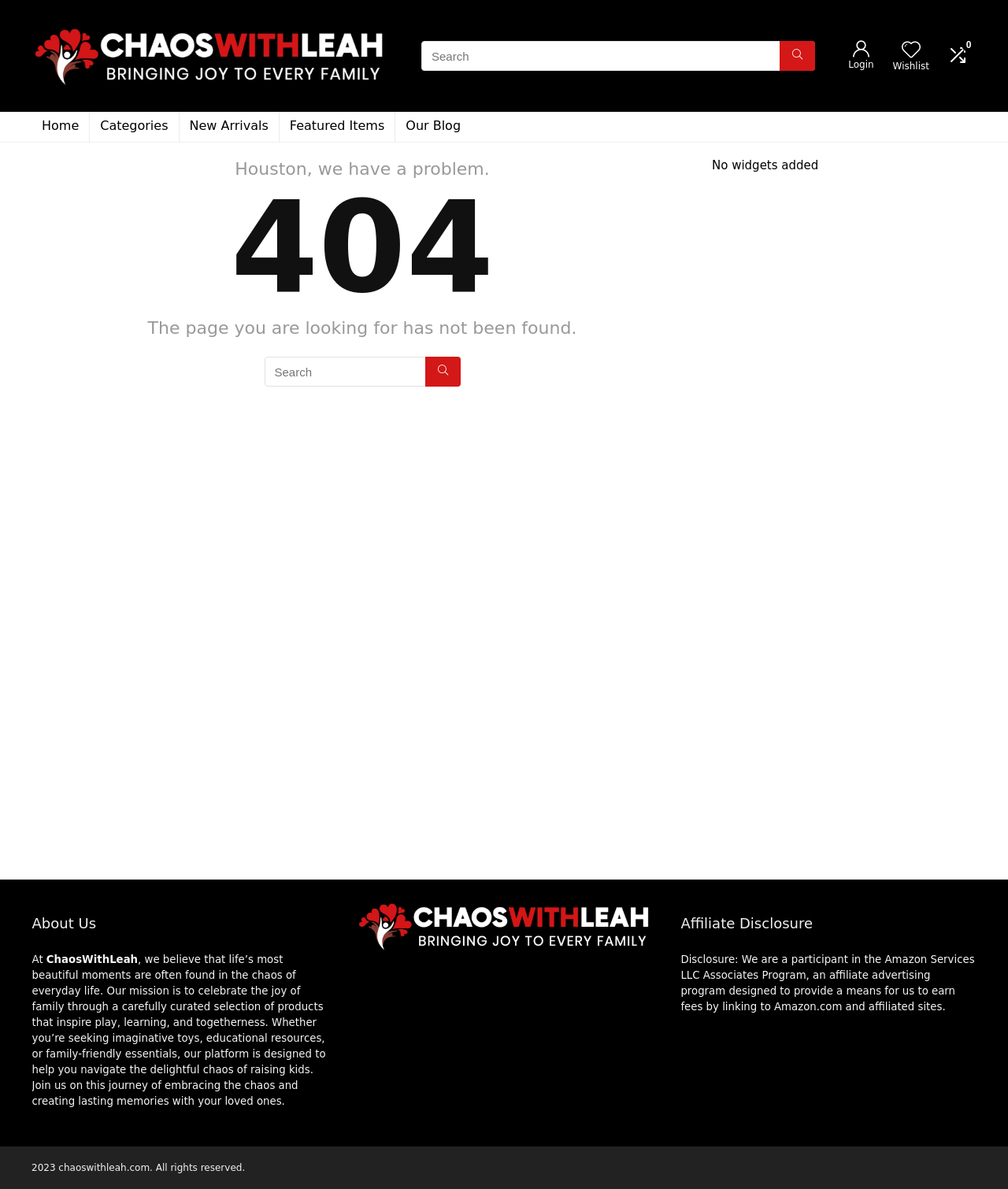Provide a thorough summary of the webpage.

The webpage is titled "Page not found – ChaosWithLeah" and appears to be an error page. At the top left, there is a link to "ChaosWithLeah" accompanied by an image with the same name. Below this, there is a search bar with a textbox and a search button.

To the right of the search bar, there is a layout table containing a "Login" link and a "Wishlist" link. Below this, there are several links to different sections of the website, including "Home", "Categories", "New Arrivals", "Featured Items", and "Our Blog".

The main content of the page is a 404 error message, which is announced by a large heading "404". Below this, there is a static text "Houston, we have a problem." followed by a message "The page you are looking for has not been found." There is also a secondary search bar with a textbox and a search button.

At the bottom of the page, there are several sections of text. On the left, there is a section about the website "ChaosWithLeah", describing its mission and values. On the right, there is a section about affiliate disclosure, which explains the website's participation in the Amazon Services LLC Associates Program. Finally, at the very bottom of the page, there is a copyright notice stating "2023 chaoswithleah.com. All rights reserved."